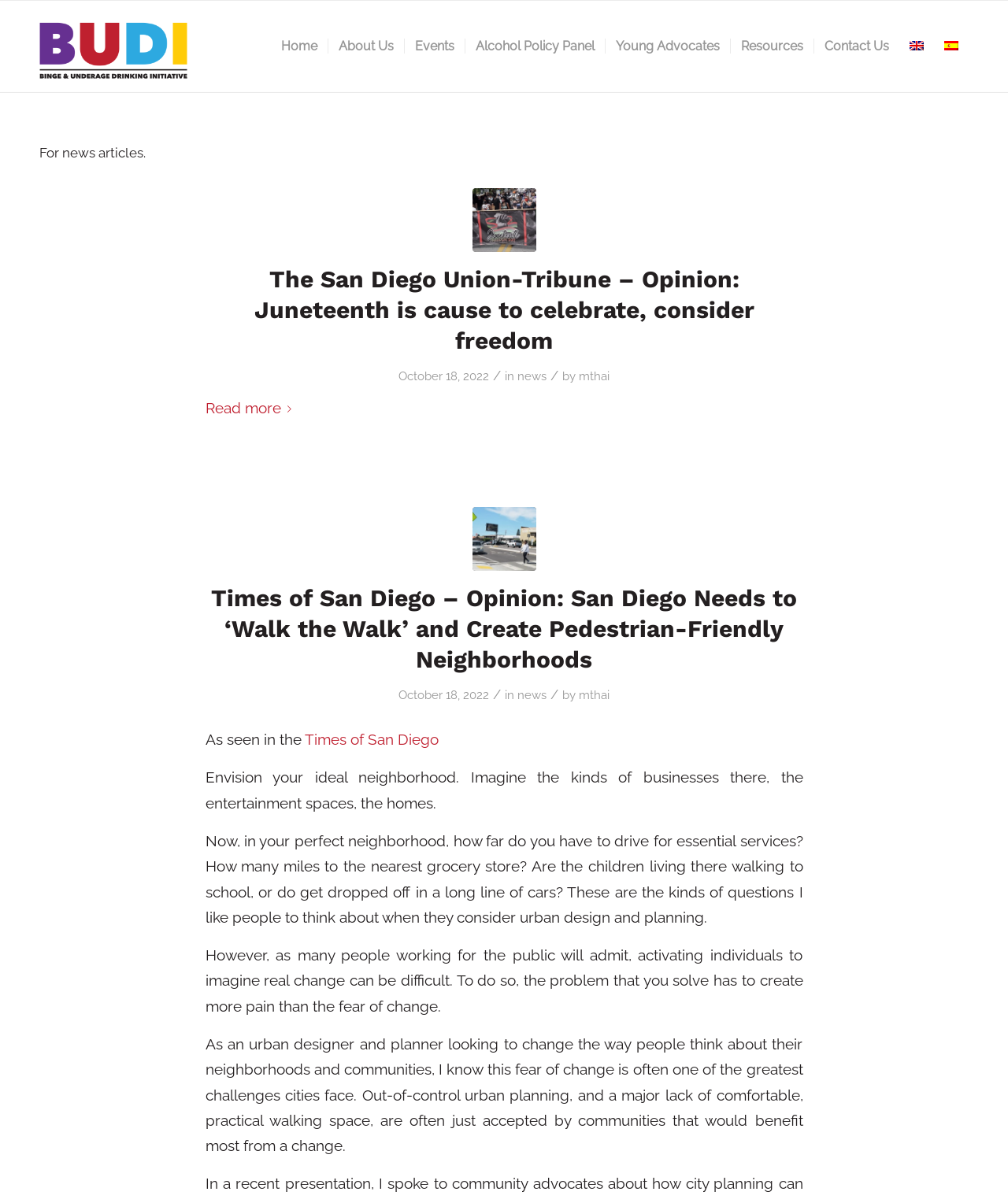Provide the bounding box for the UI element matching this description: "title="juneteenth"".

[0.468, 0.157, 0.532, 0.21]